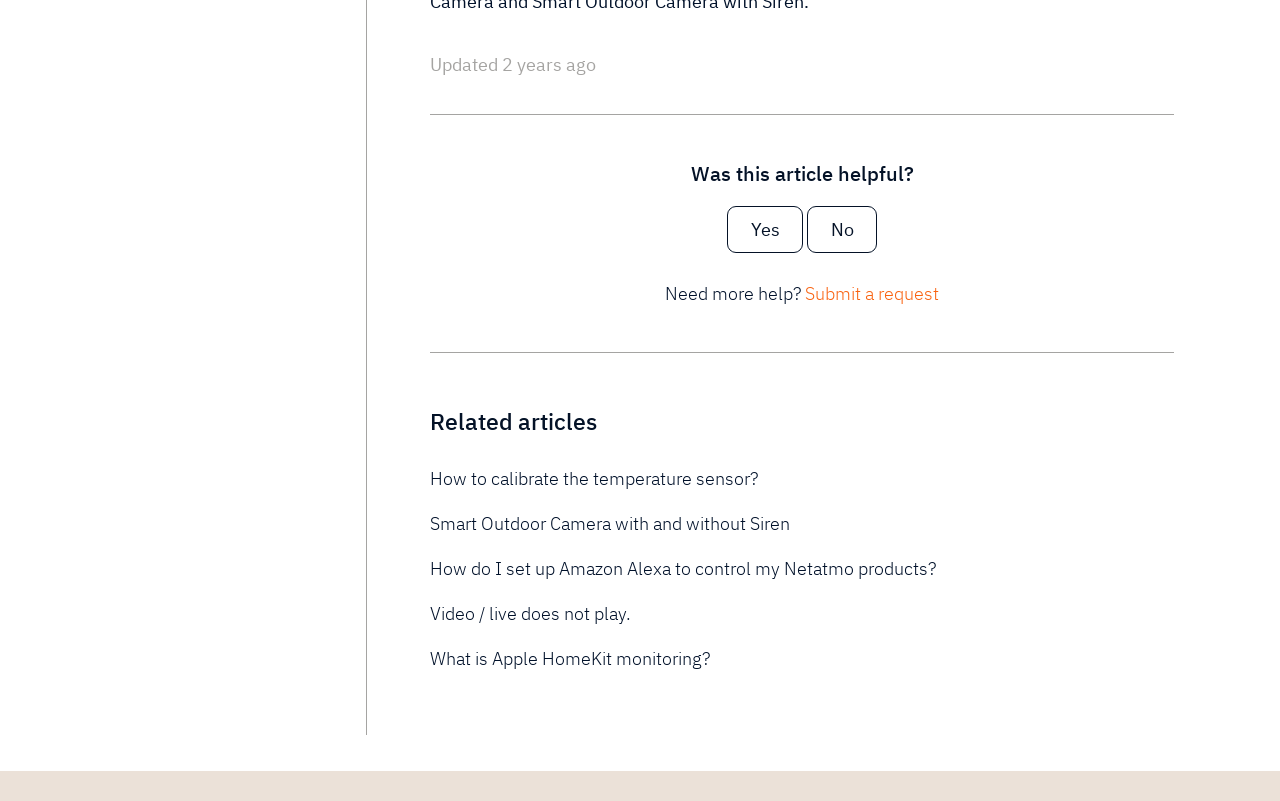How many related articles are listed?
Based on the image, provide your answer in one word or phrase.

5